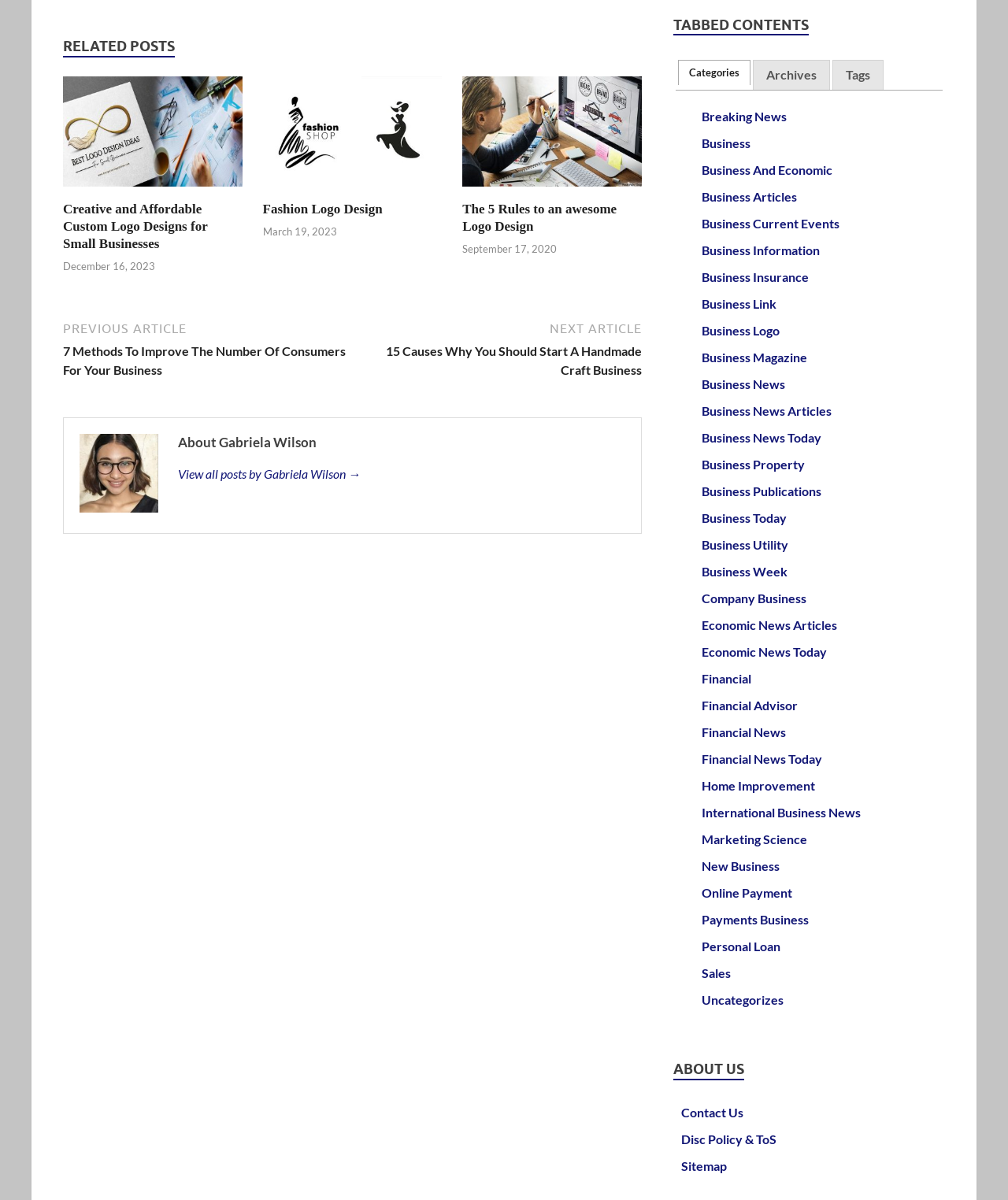Can you specify the bounding box coordinates of the area that needs to be clicked to fulfill the following instruction: "Contact us"?

[0.676, 0.921, 0.738, 0.933]